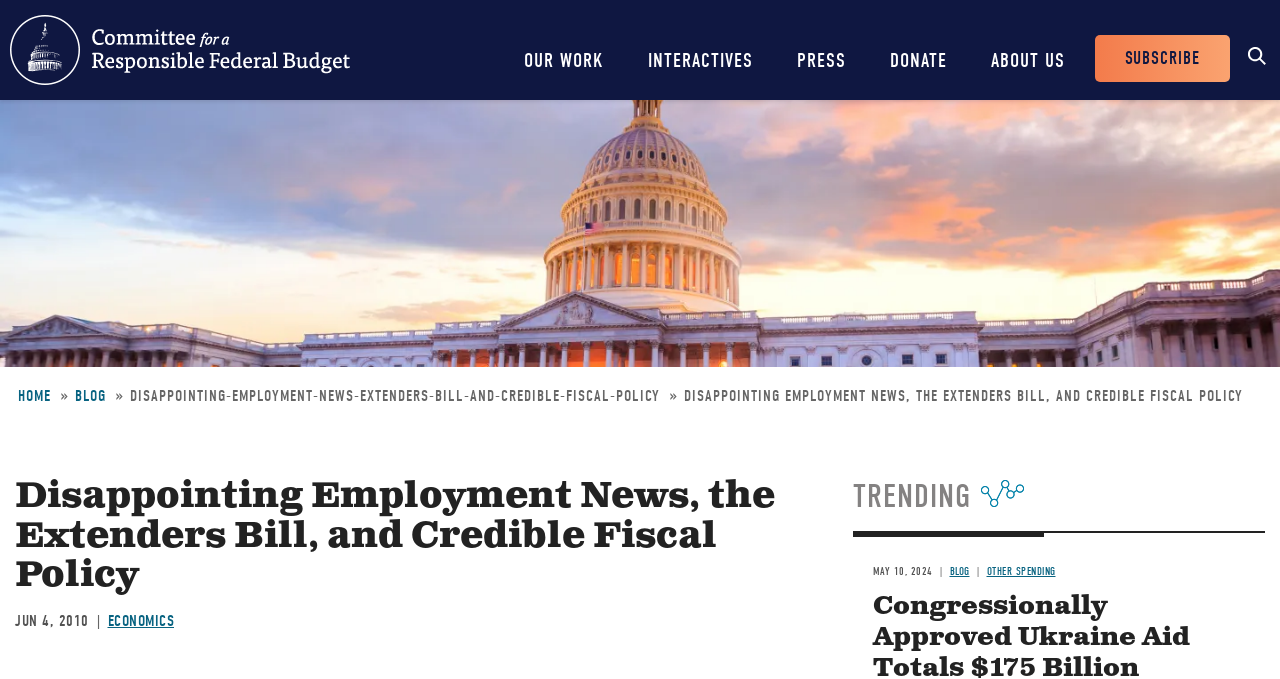Determine the bounding box coordinates of the region that needs to be clicked to achieve the task: "read the blog post".

[0.012, 0.703, 0.637, 0.877]